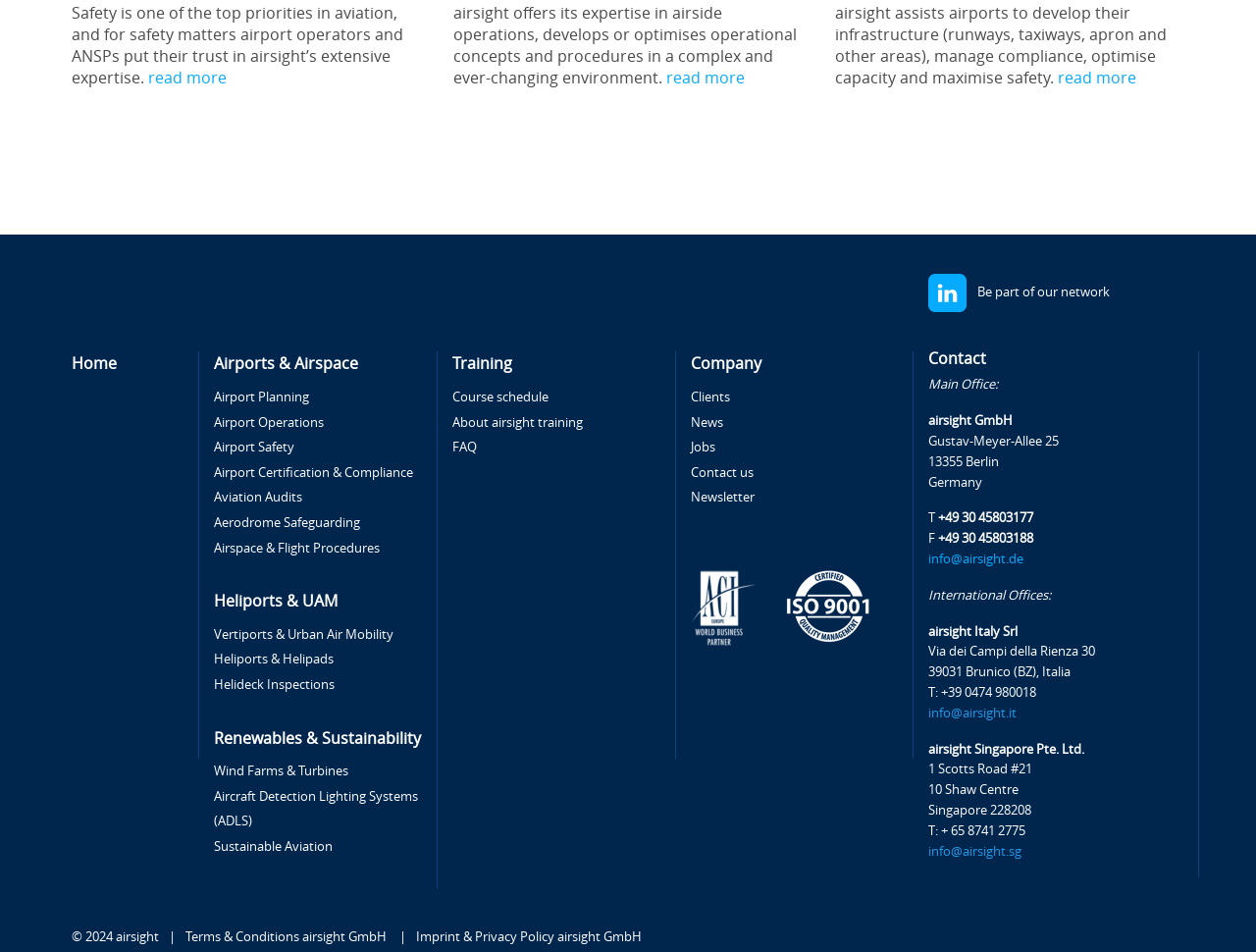Using the details from the image, please elaborate on the following question: What is the address of the main office?

I found the address of the main office by looking at the 'Contact' section, where it is listed as 'Gustav-Meyer-Allee 25, 13355 Berlin, Germany'.